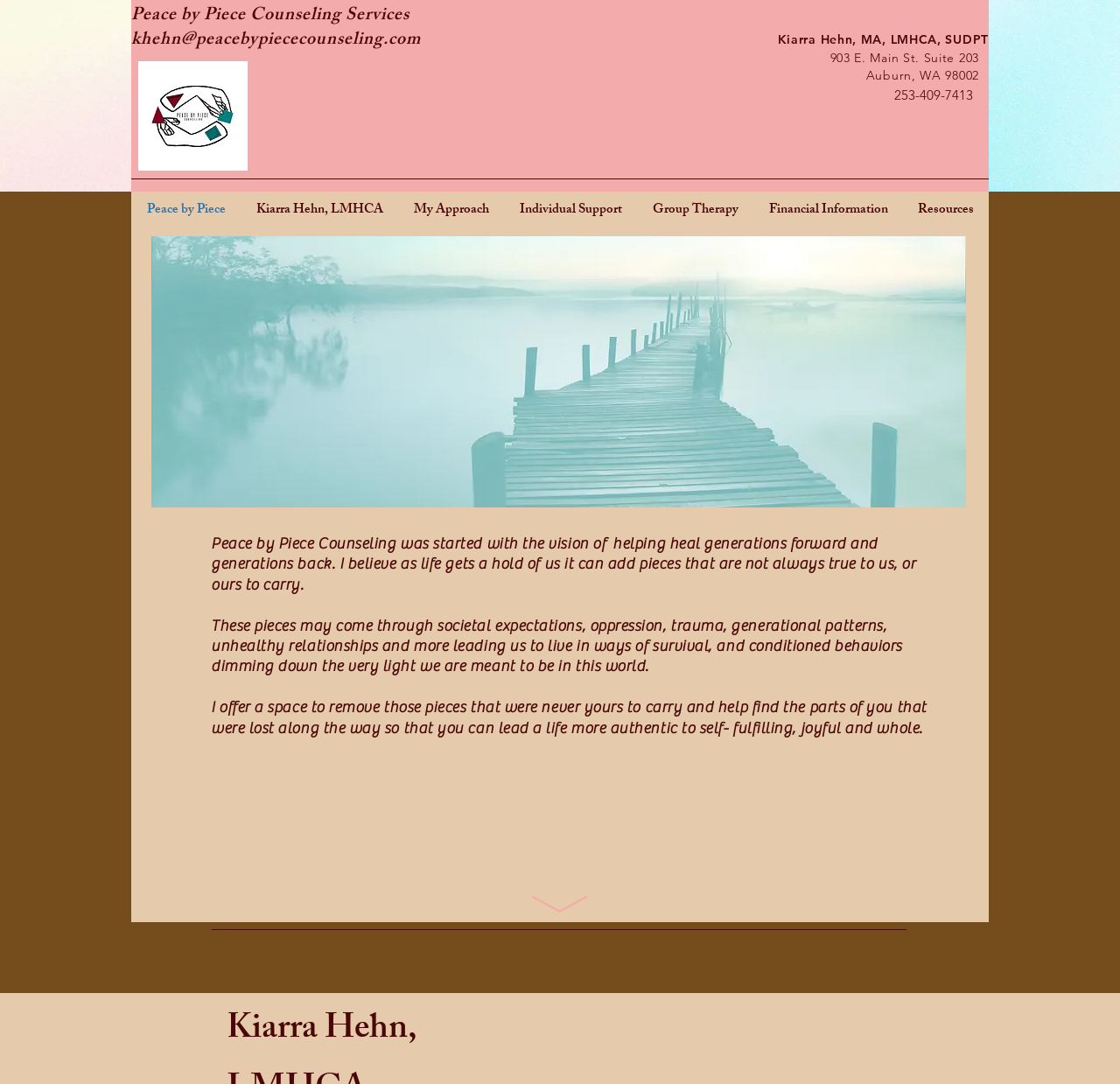What is the address of the therapy office?
Can you give a detailed and elaborate answer to the question?

I found the answer by looking at the link element with the text '903 E. Main St. Suite 203' which is likely to be the address of the therapy office.